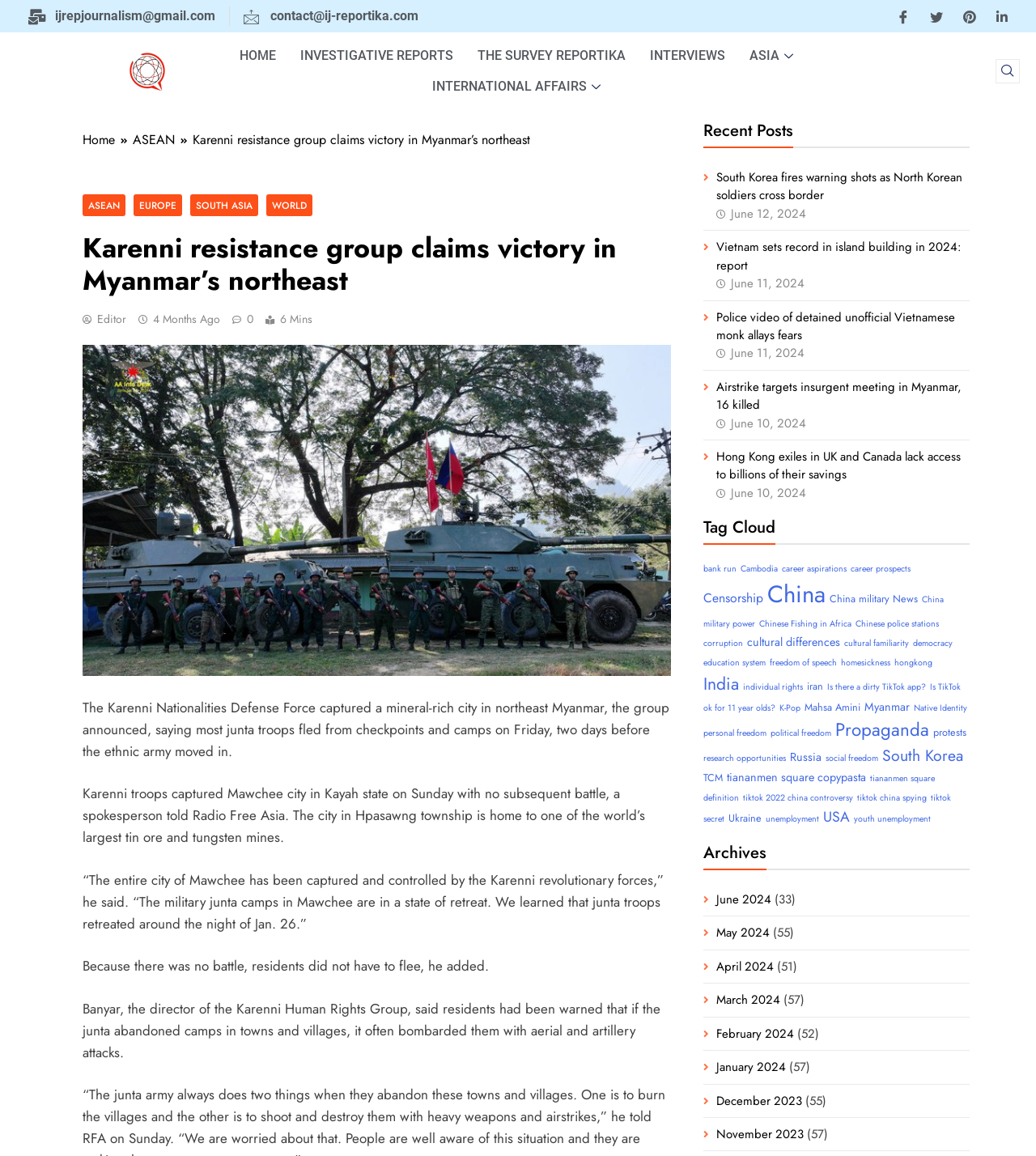What is the type of ore mentioned in the article?
Please provide a detailed and thorough answer to the question.

The answer can be found in the article content, where it is stated that 'The city in Hpasawng township is home to one of the world’s largest tin ore and tungsten mines.'